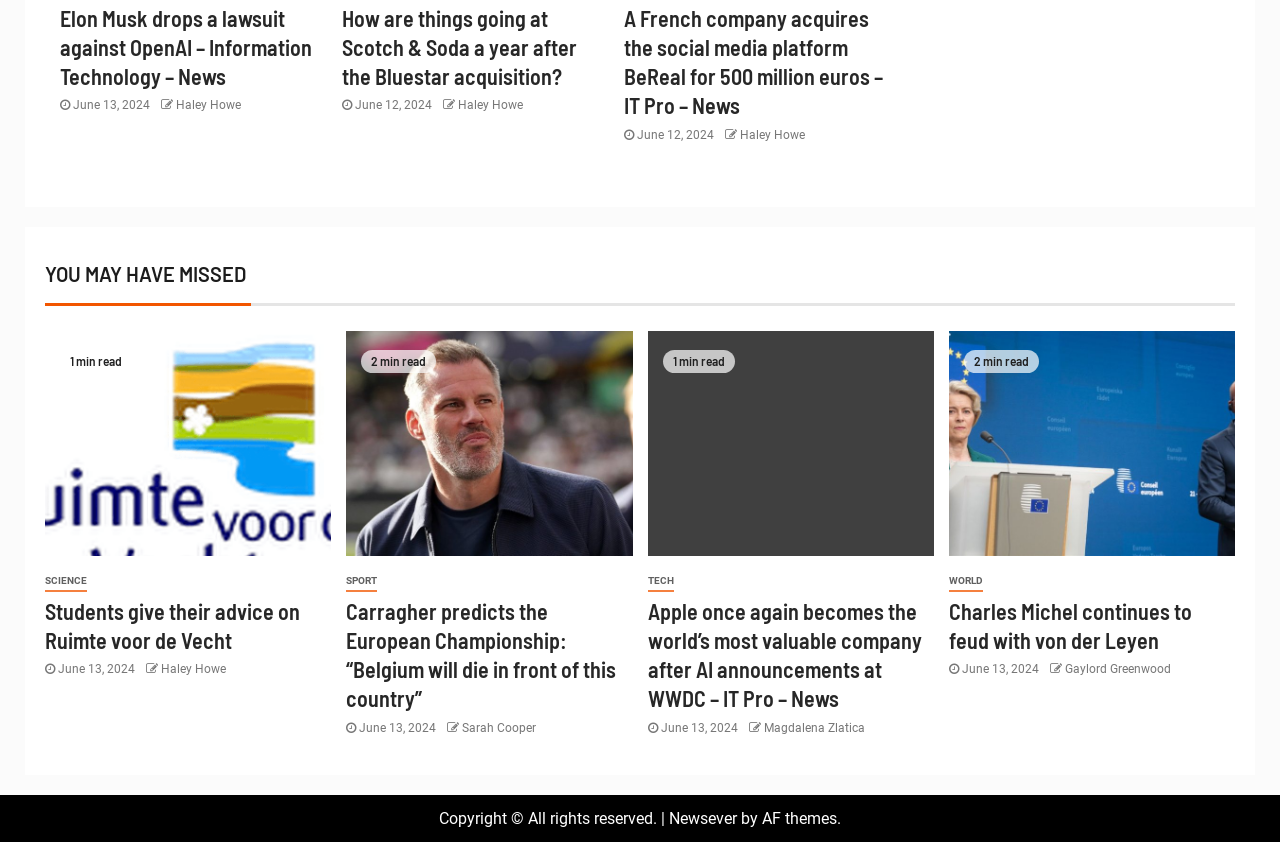Please provide a one-word or short phrase answer to the question:
What is the estimated reading time of the article 'Carragher predicts the European Championship: “Belgium will die in front of this country”'?

2 min read